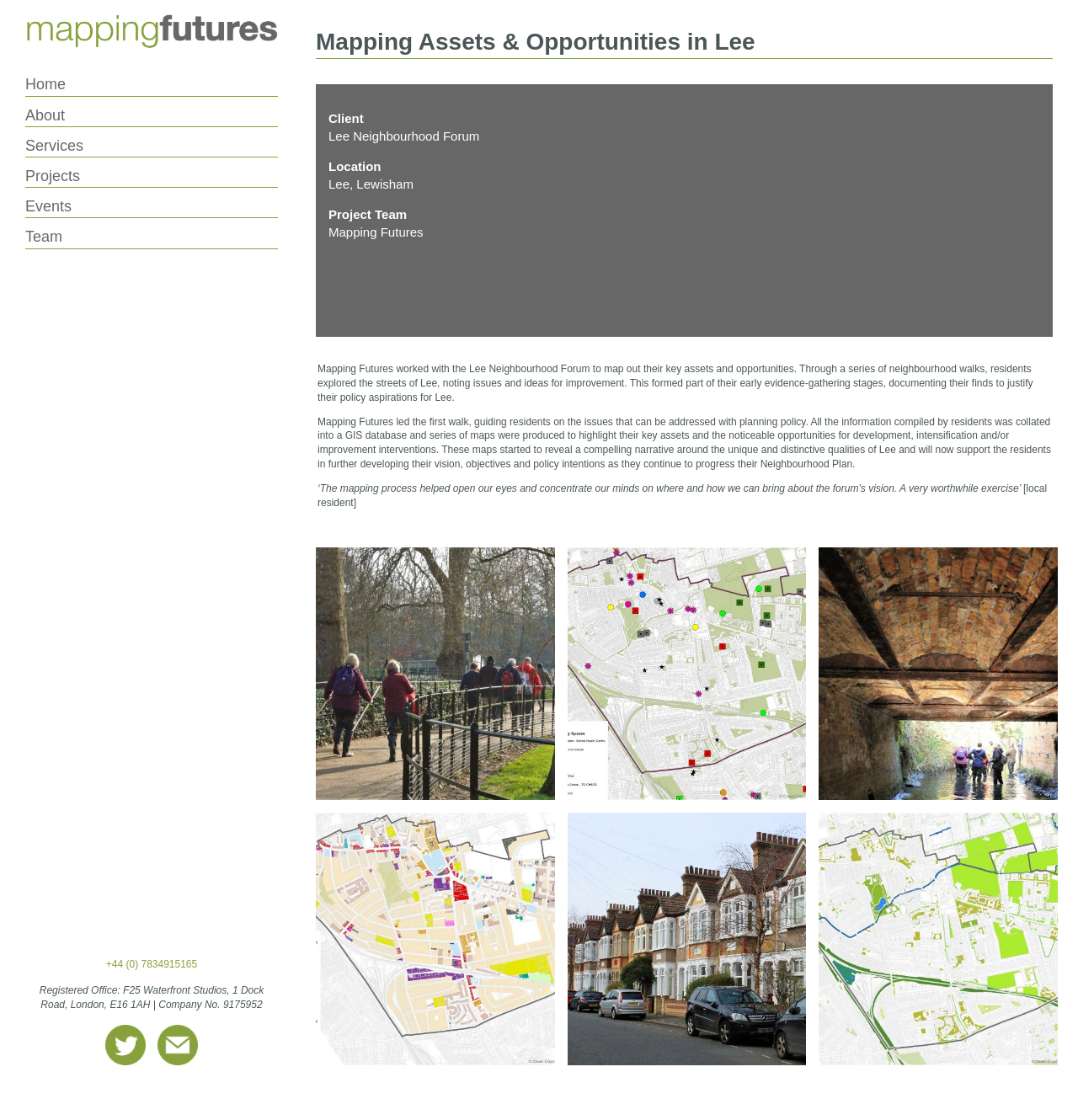Please identify the coordinates of the bounding box that should be clicked to fulfill this instruction: "Click the 'Services' link".

[0.023, 0.122, 0.077, 0.137]